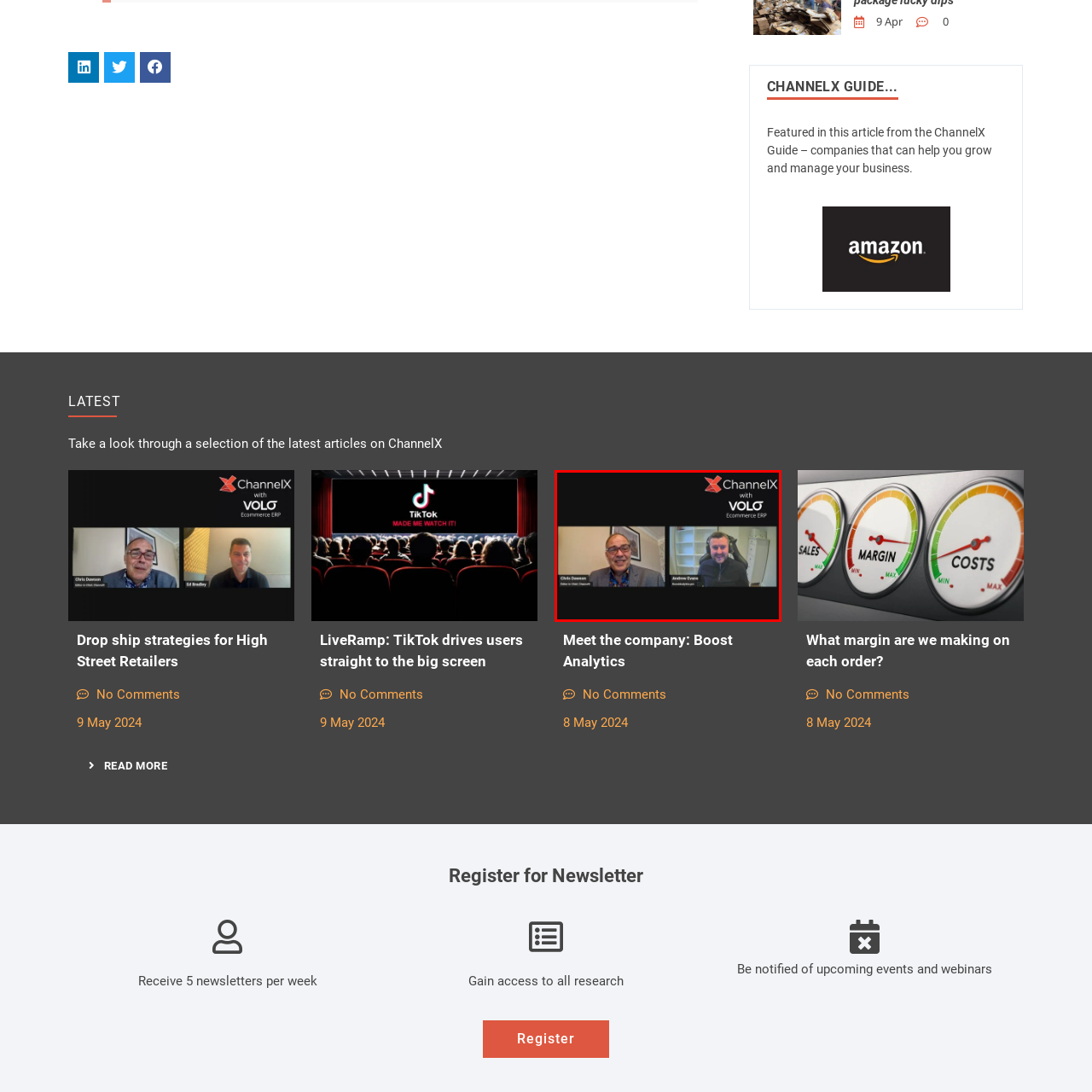Analyze the picture enclosed by the red bounding box and provide a single-word or phrase answer to this question:
What is the setting of the video call?

Home office